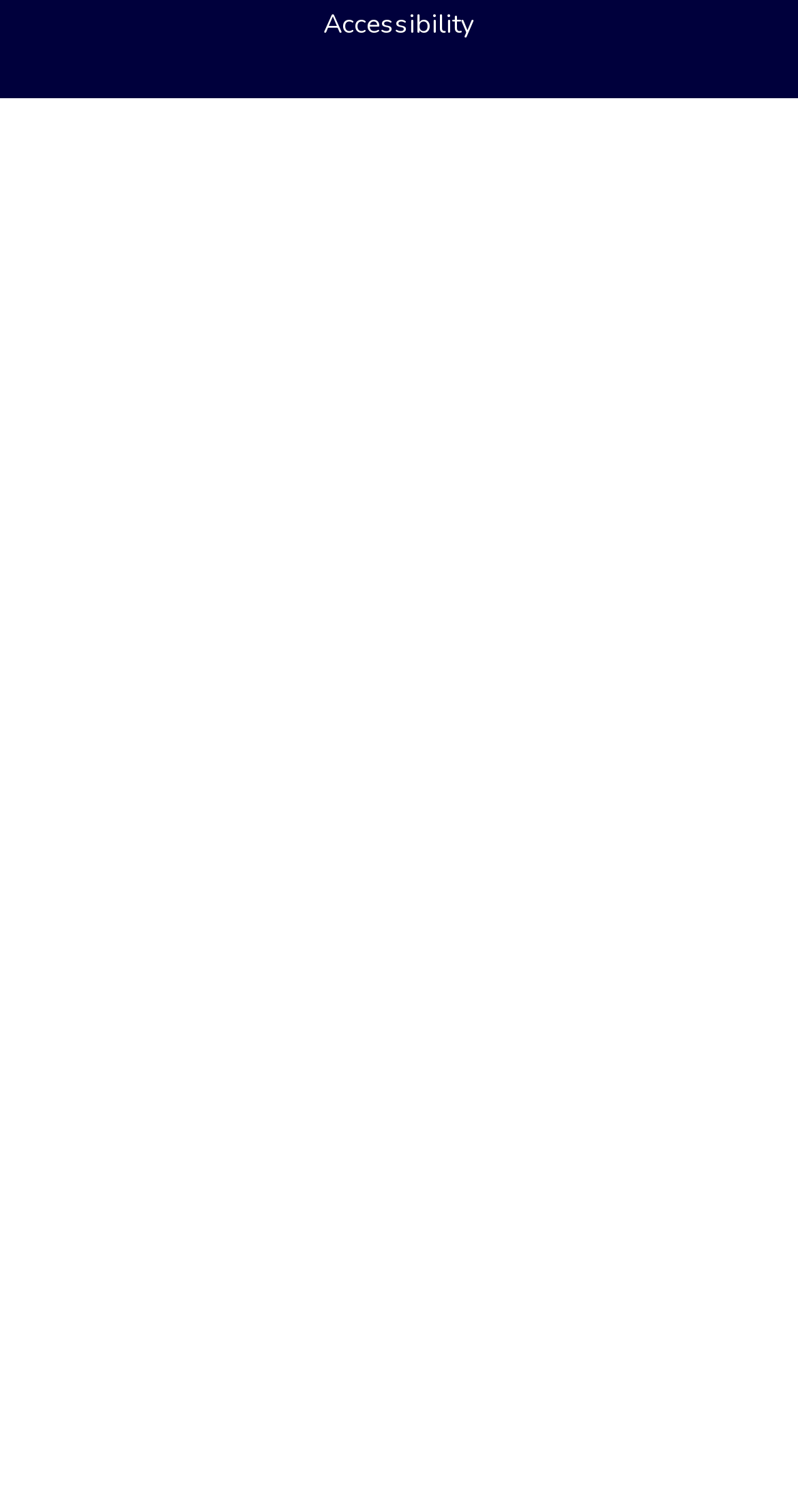Identify the bounding box coordinates for the UI element mentioned here: "Accept". Provide the coordinates as four float values between 0 and 1, i.e., [left, top, right, bottom].

None